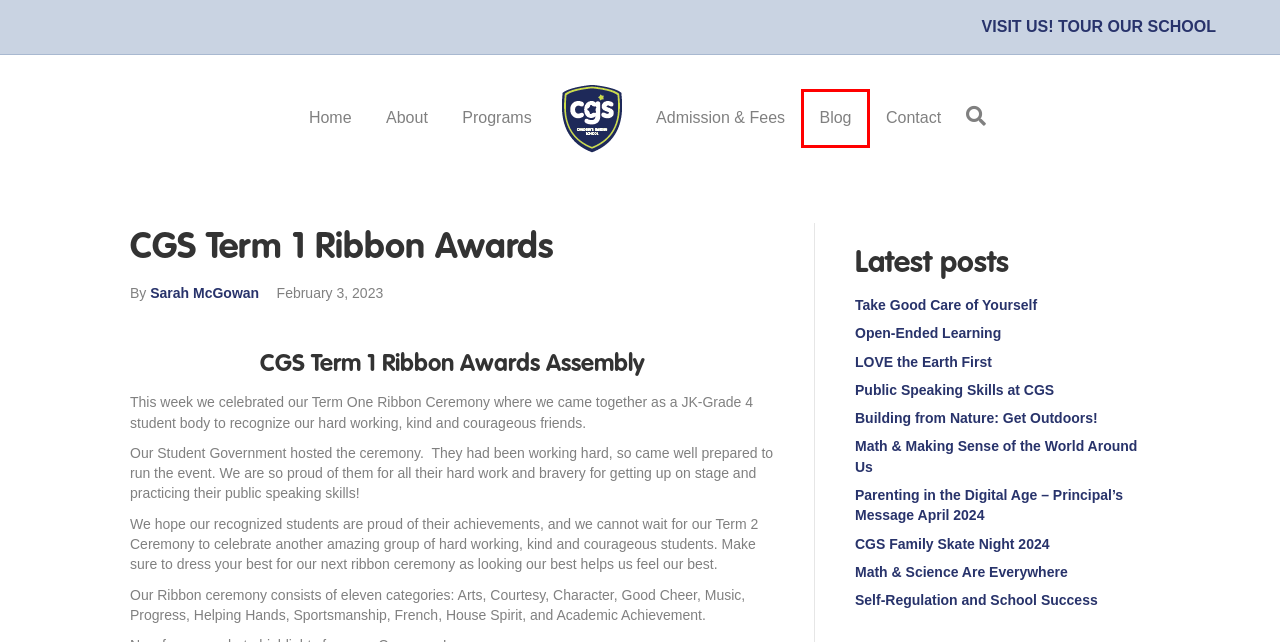You’re provided with a screenshot of a webpage that has a red bounding box around an element. Choose the best matching webpage description for the new page after clicking the element in the red box. The options are:
A. Parenting in the Digital Age - Principal's Message April 2024 - Children's Garden School
B. CGS Family Skate Night 2024 - Children's Garden School
C. Blog - Children's Garden School
D. Admissions - Children's Garden School
E. About - Children's Garden School
F. Contact - Children's Garden School
G. Open-Ended Learning - Children's Garden School
H. CGS | Private Preschool to Grade 4

C